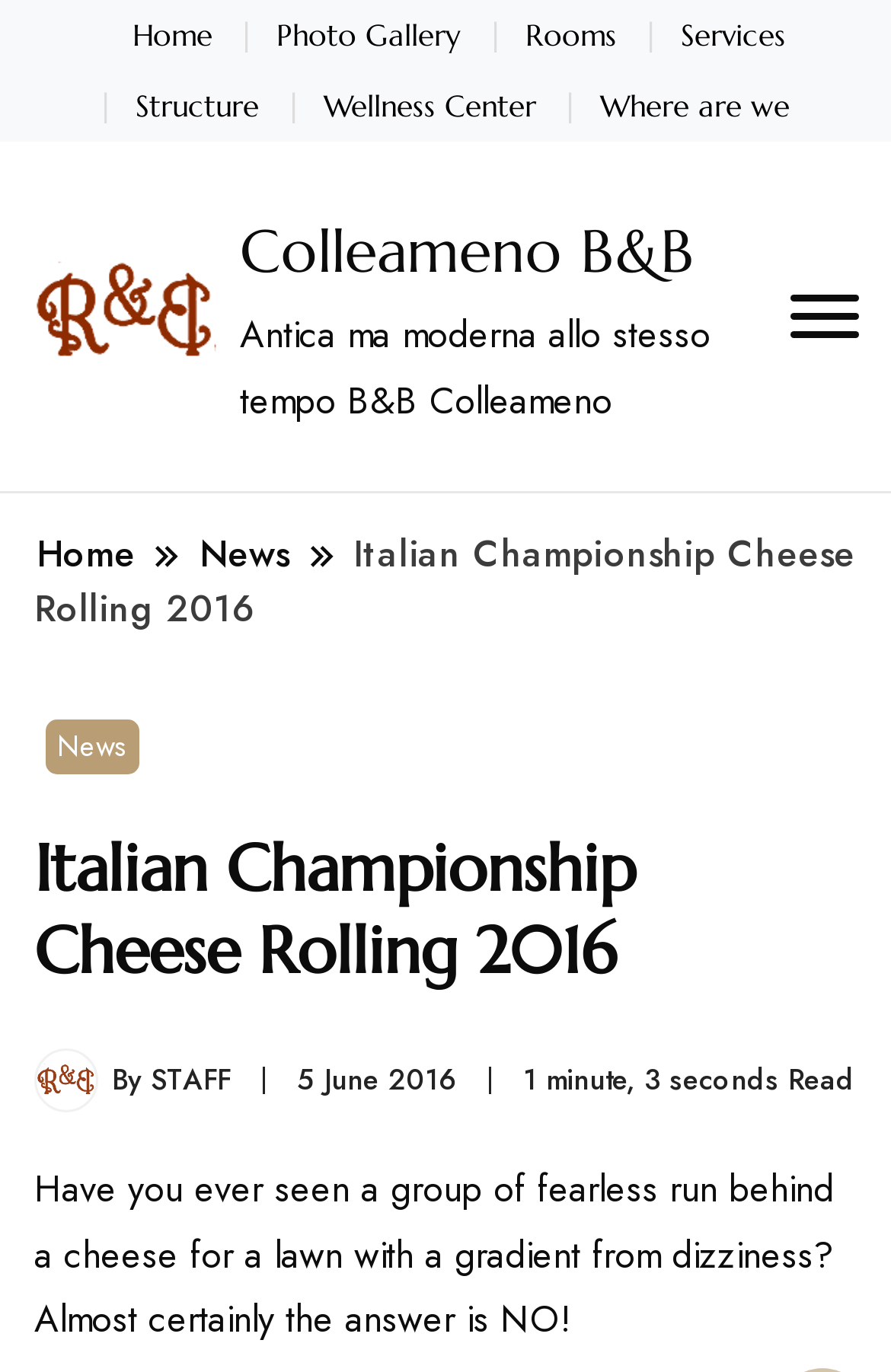Locate the bounding box coordinates of the element I should click to achieve the following instruction: "read news".

[0.221, 0.383, 0.327, 0.425]